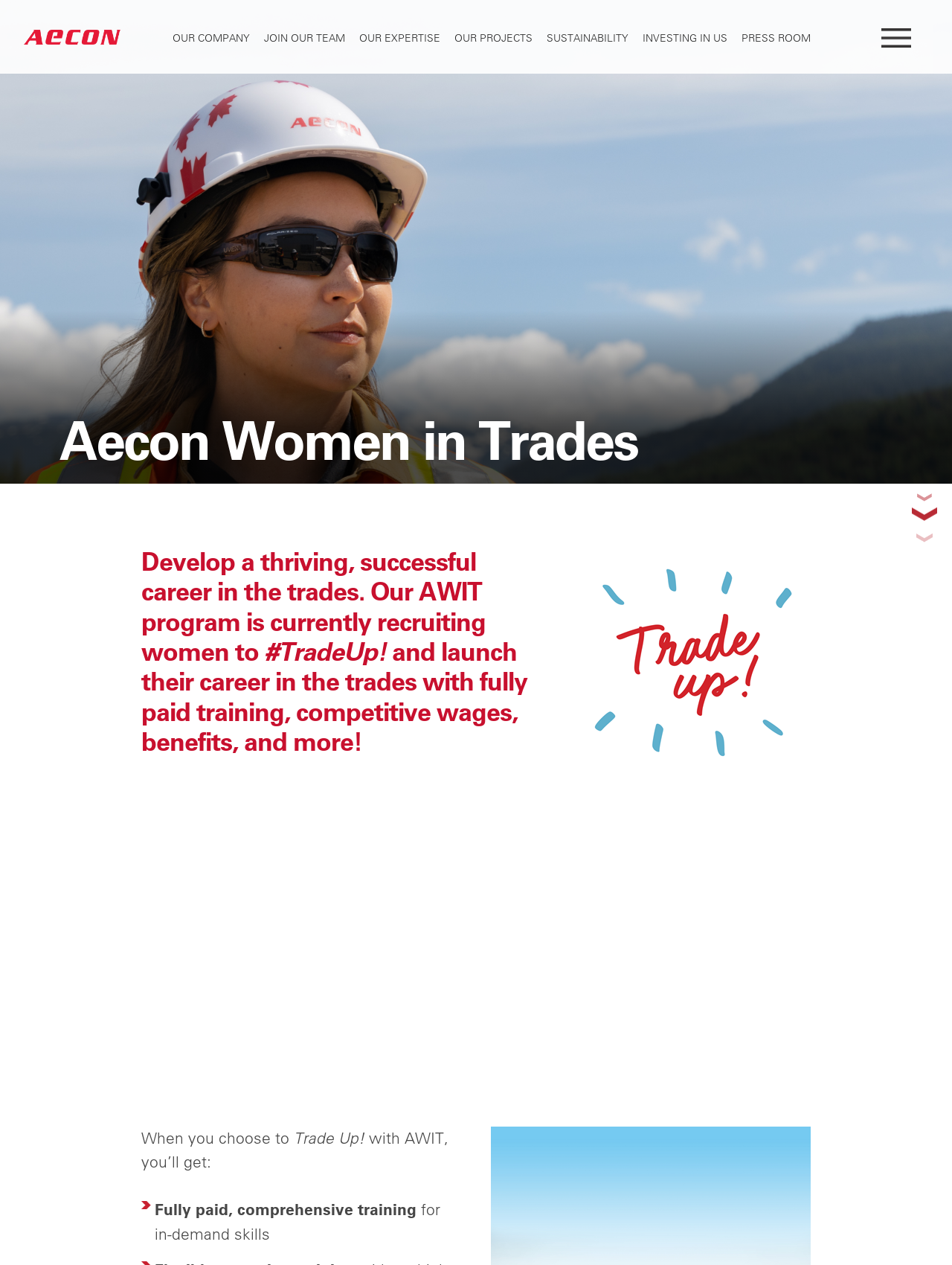Identify the bounding box coordinates necessary to click and complete the given instruction: "Explore OUR COMPANY".

[0.181, 0.024, 0.262, 0.036]